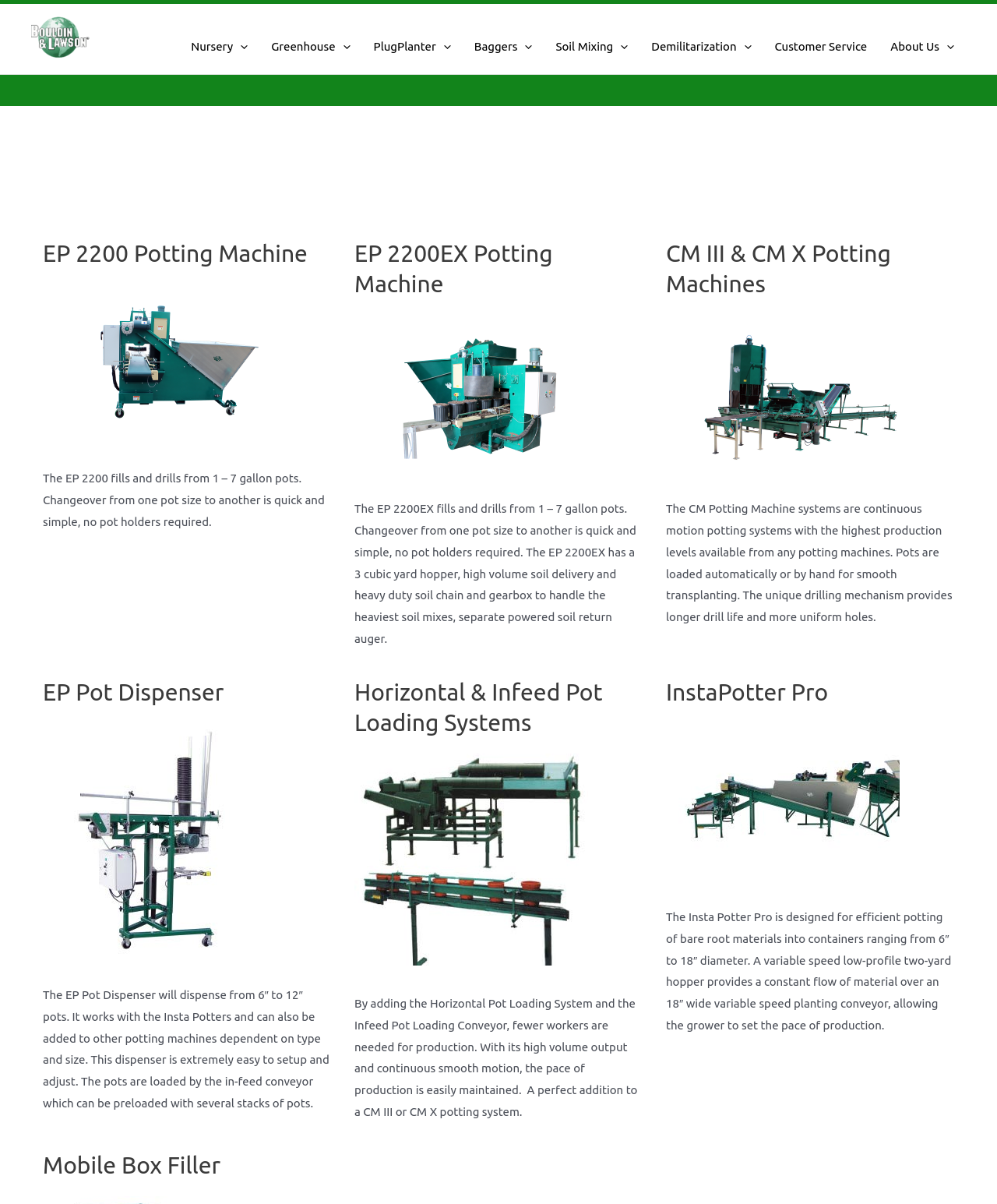Find the bounding box coordinates for the area you need to click to carry out the instruction: "Click Nursery link". The coordinates should be four float numbers between 0 and 1, indicated as [left, top, right, bottom].

[0.18, 0.016, 0.26, 0.061]